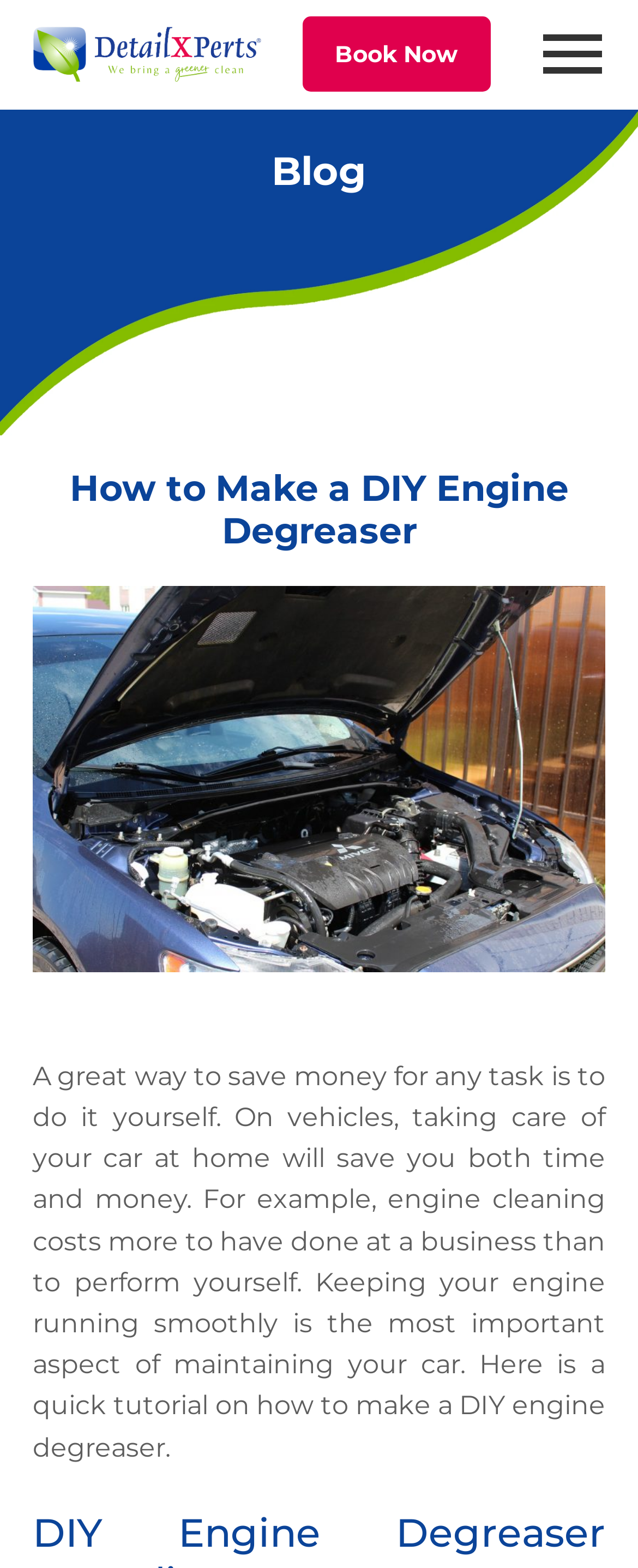Please provide the bounding box coordinates for the UI element as described: "Book Now". The coordinates must be four floats between 0 and 1, represented as [left, top, right, bottom].

[0.474, 0.01, 0.769, 0.058]